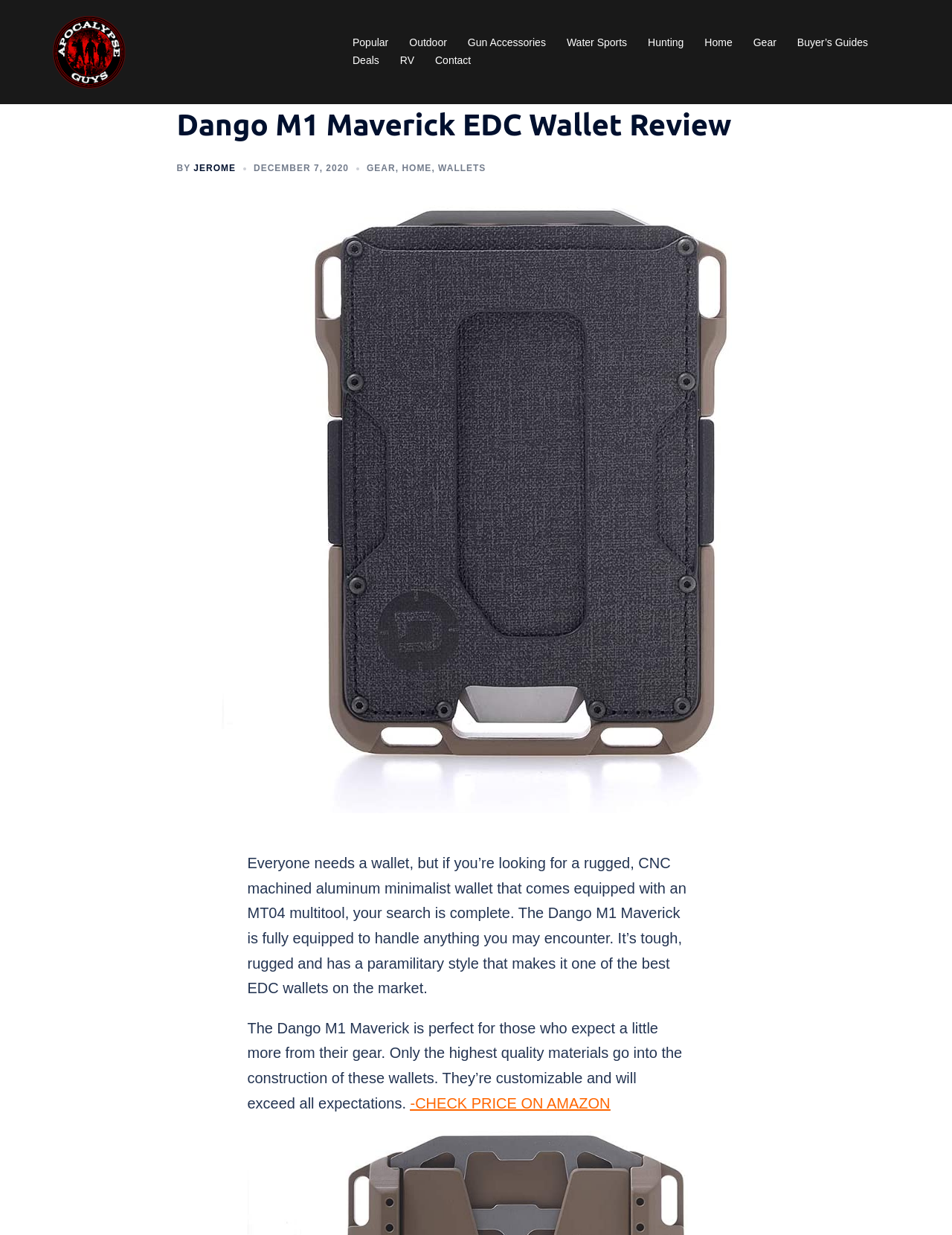Mark the bounding box of the element that matches the following description: "-CHECK PRICE ON AMAZON".

[0.431, 0.886, 0.641, 0.9]